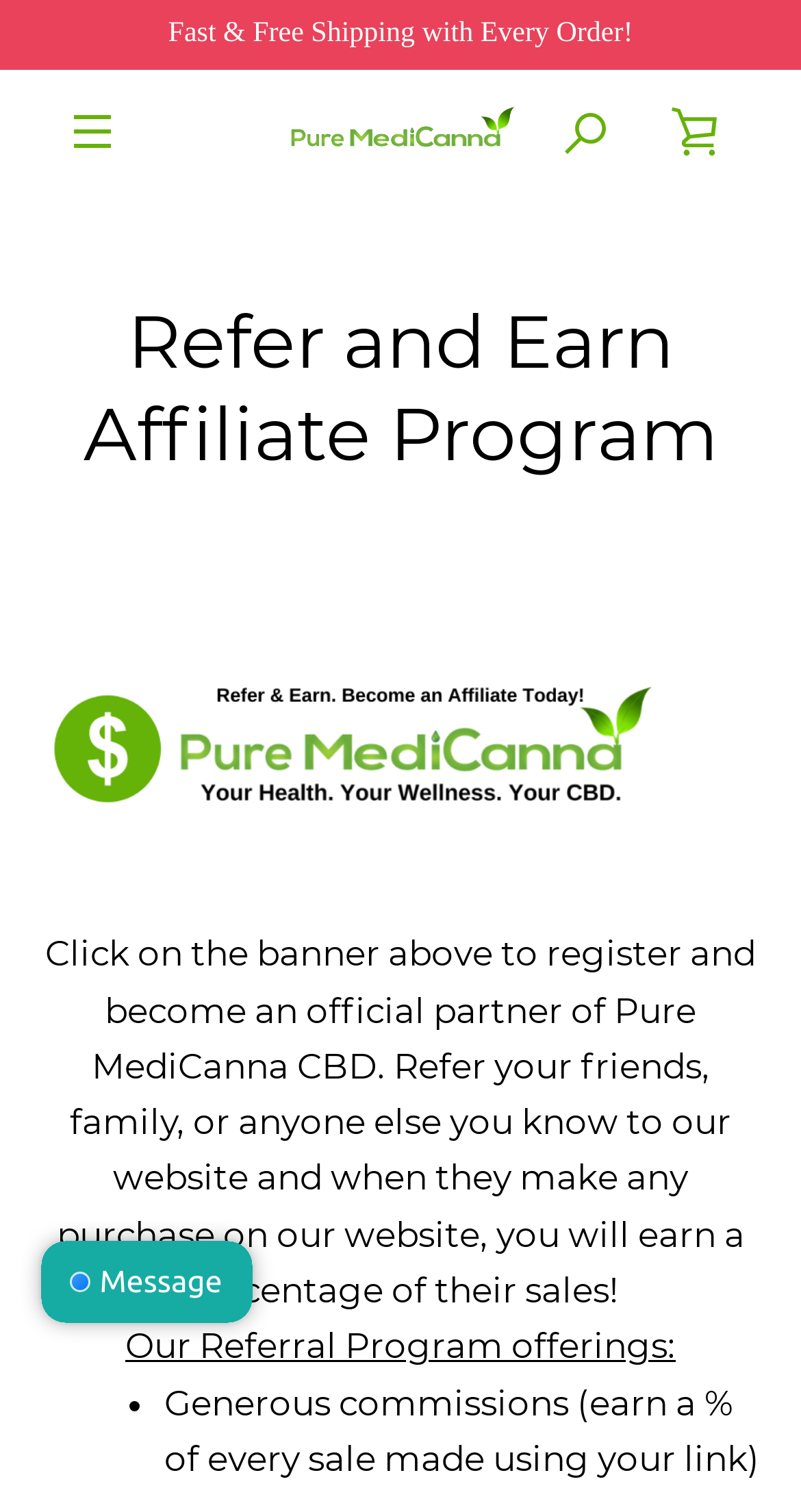Extract the bounding box coordinates for the UI element described by the text: "CBD Insider". The coordinates should be in the form of [left, top, right, bottom] with values between 0 and 1.

[0.286, 0.696, 0.714, 0.78]